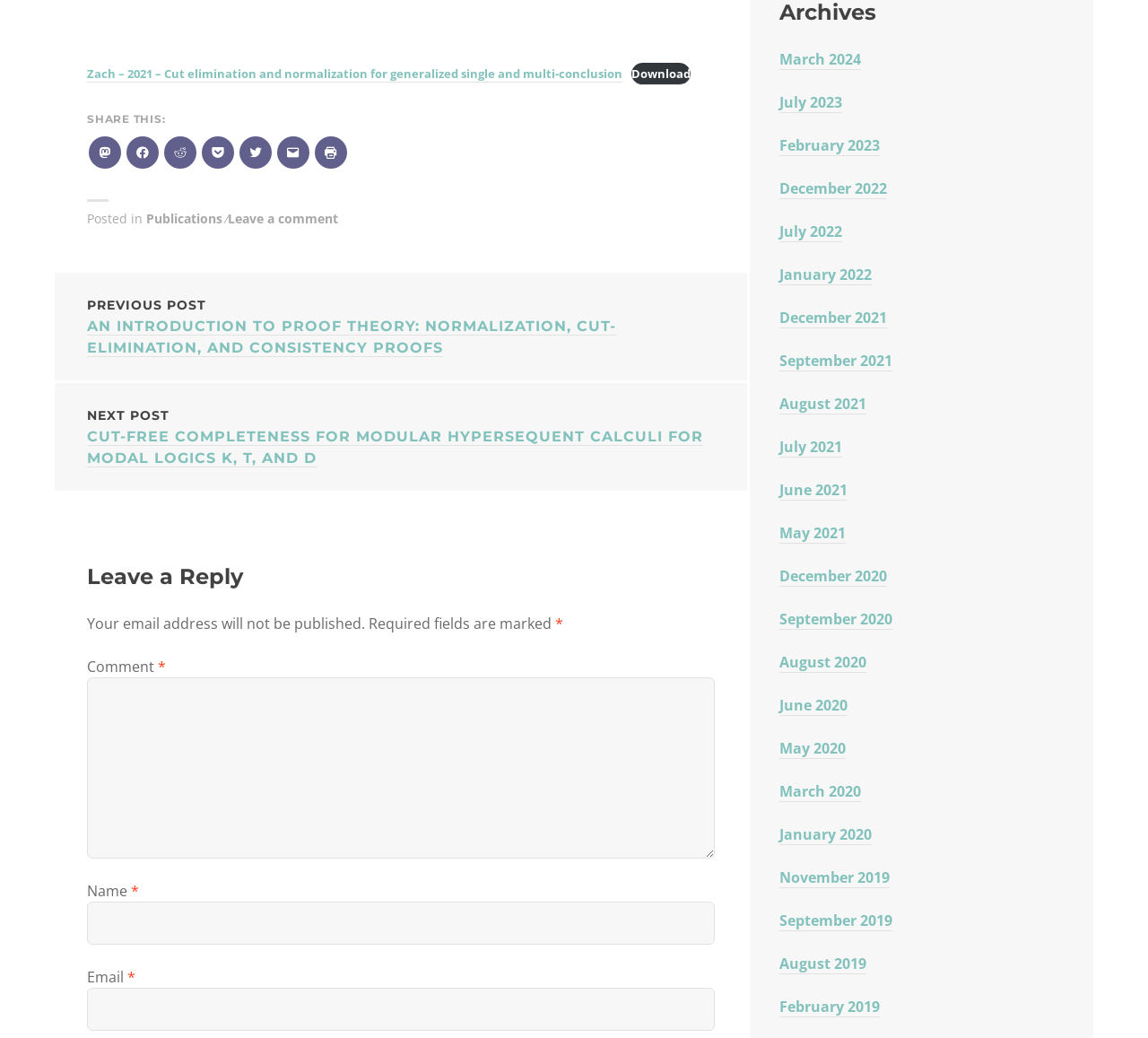Please specify the bounding box coordinates in the format (top-left x, top-left y, bottom-right x, bottom-right y), with all values as floating point numbers between 0 and 1. Identify the bounding box of the UI element described by: Shopify support

None